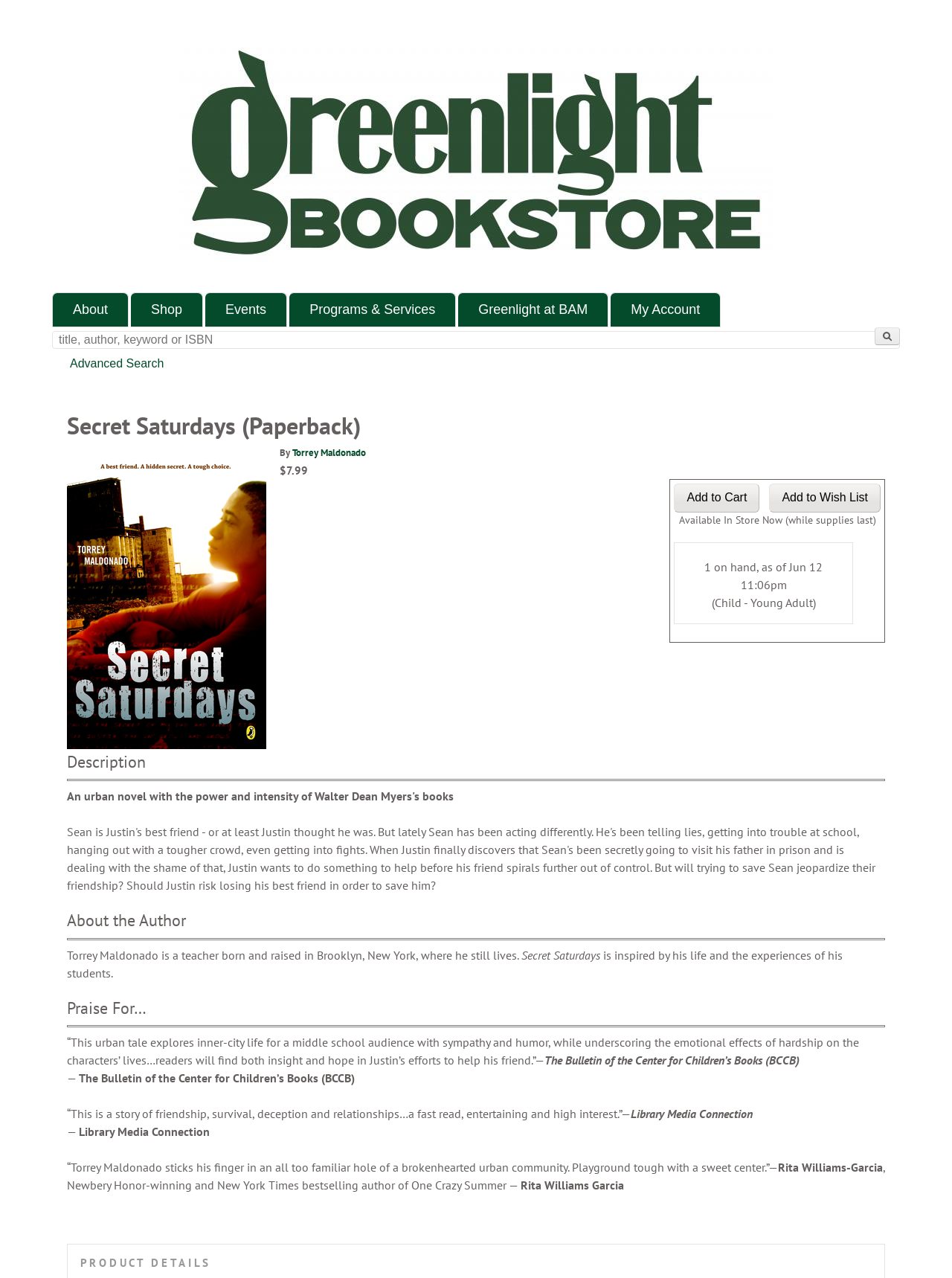Locate the bounding box of the UI element with the following description: "Add to Wish List".

[0.808, 0.379, 0.925, 0.401]